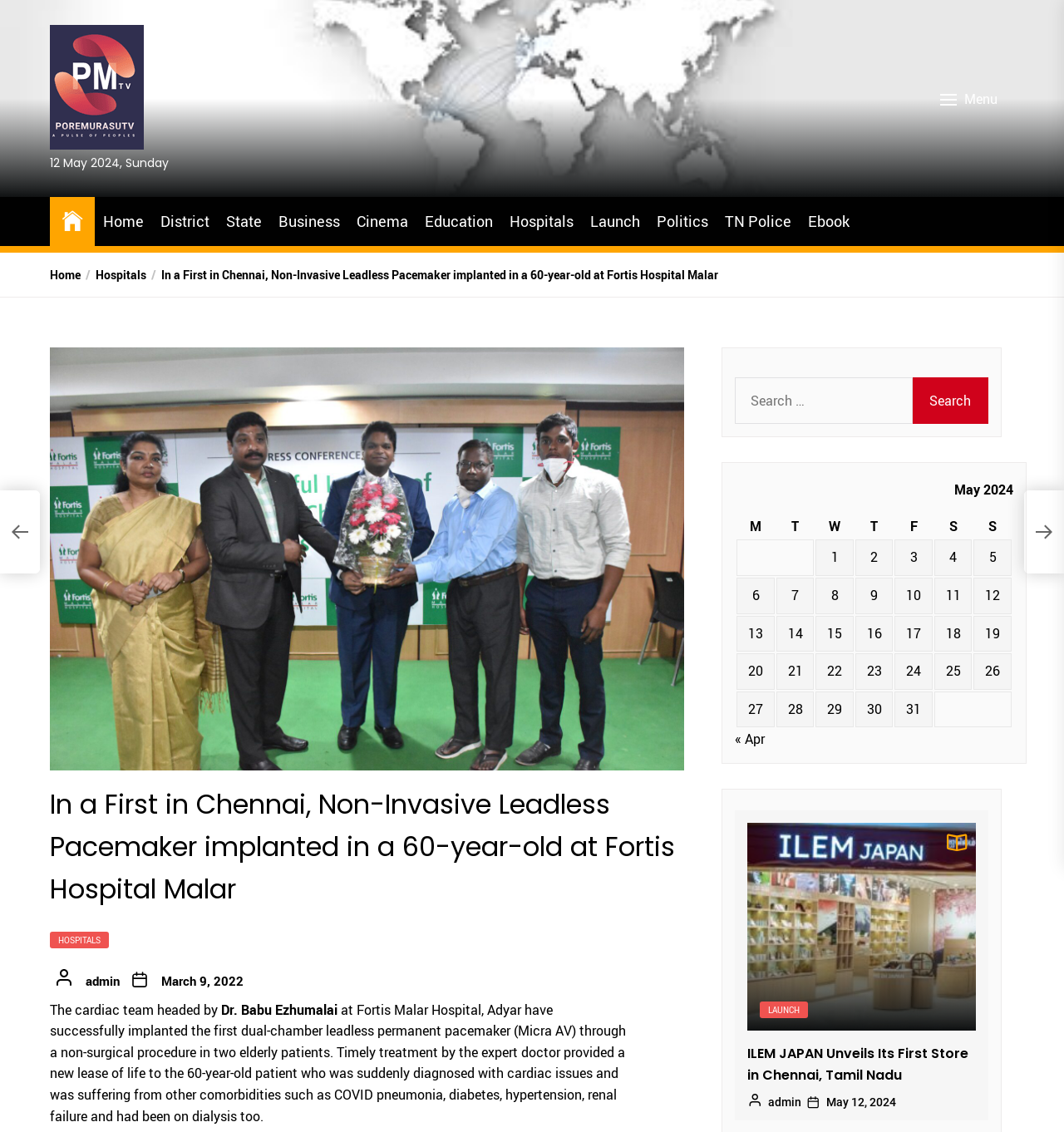Pinpoint the bounding box coordinates of the element that must be clicked to accomplish the following instruction: "Go to 'Home' page". The coordinates should be in the format of four float numbers between 0 and 1, i.e., [left, top, right, bottom].

[0.047, 0.185, 0.135, 0.206]